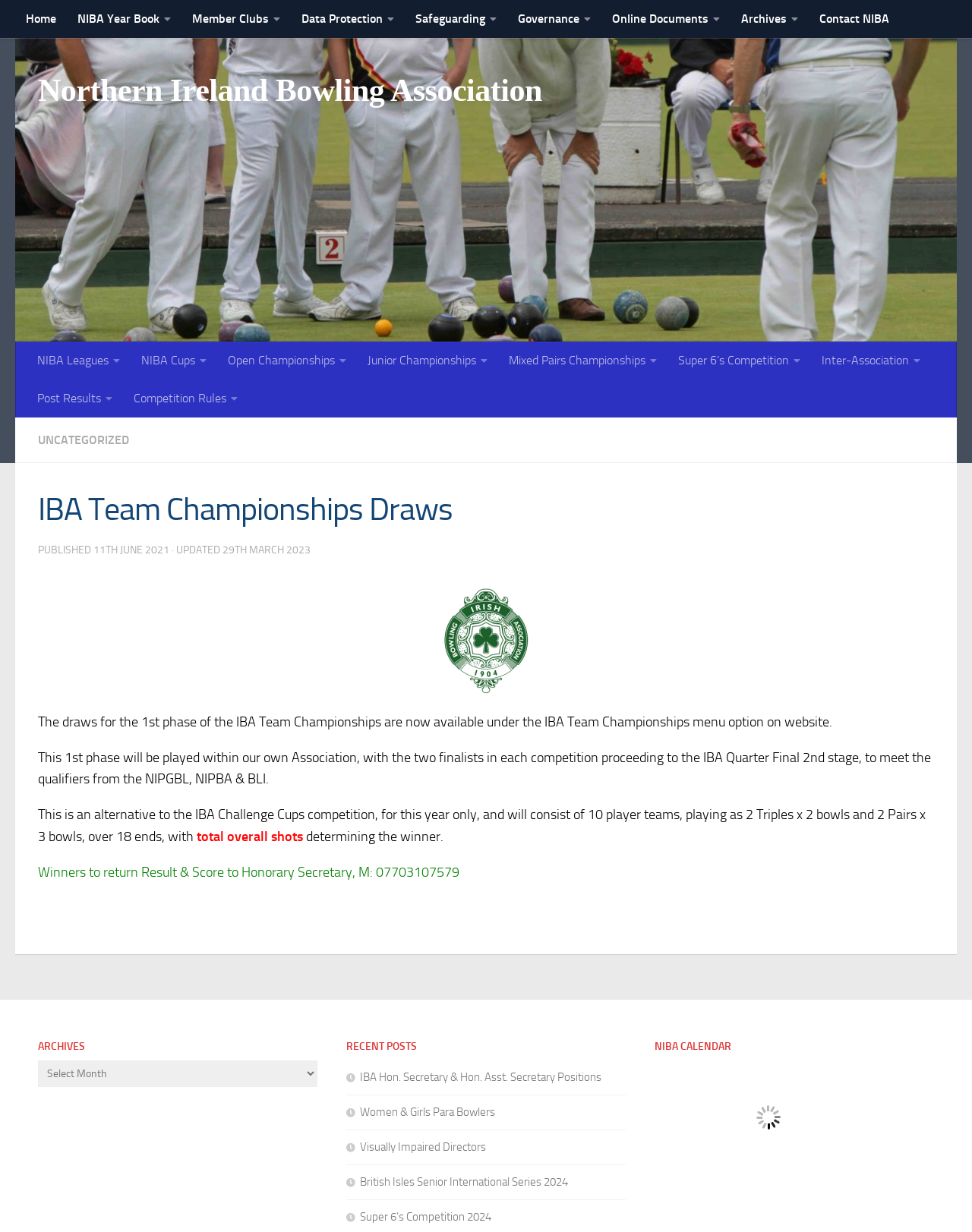What is the date of the last update?
Give a single word or phrase as your answer by examining the image.

29TH MARCH 2023